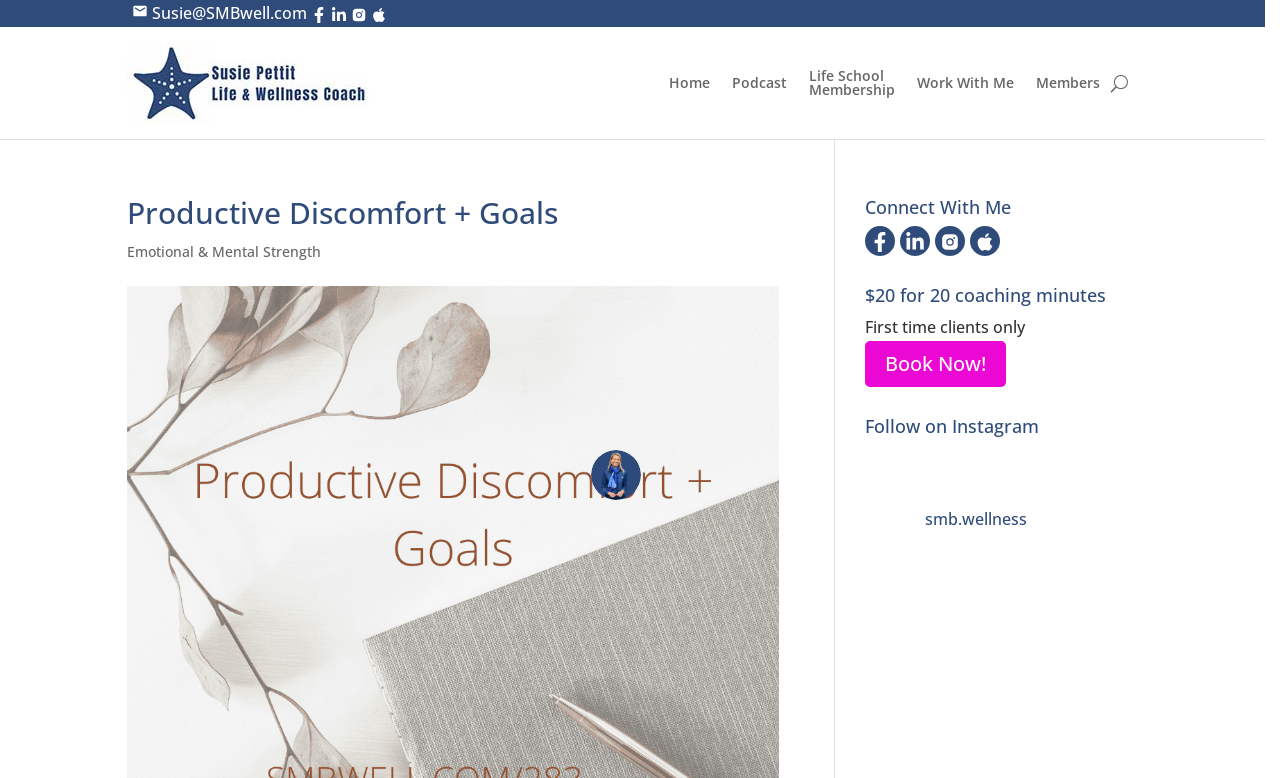Locate the bounding box coordinates of the element that should be clicked to fulfill the instruction: "Check out the 'Strength: Mind & Body' podcast".

[0.099, 0.056, 0.29, 0.158]